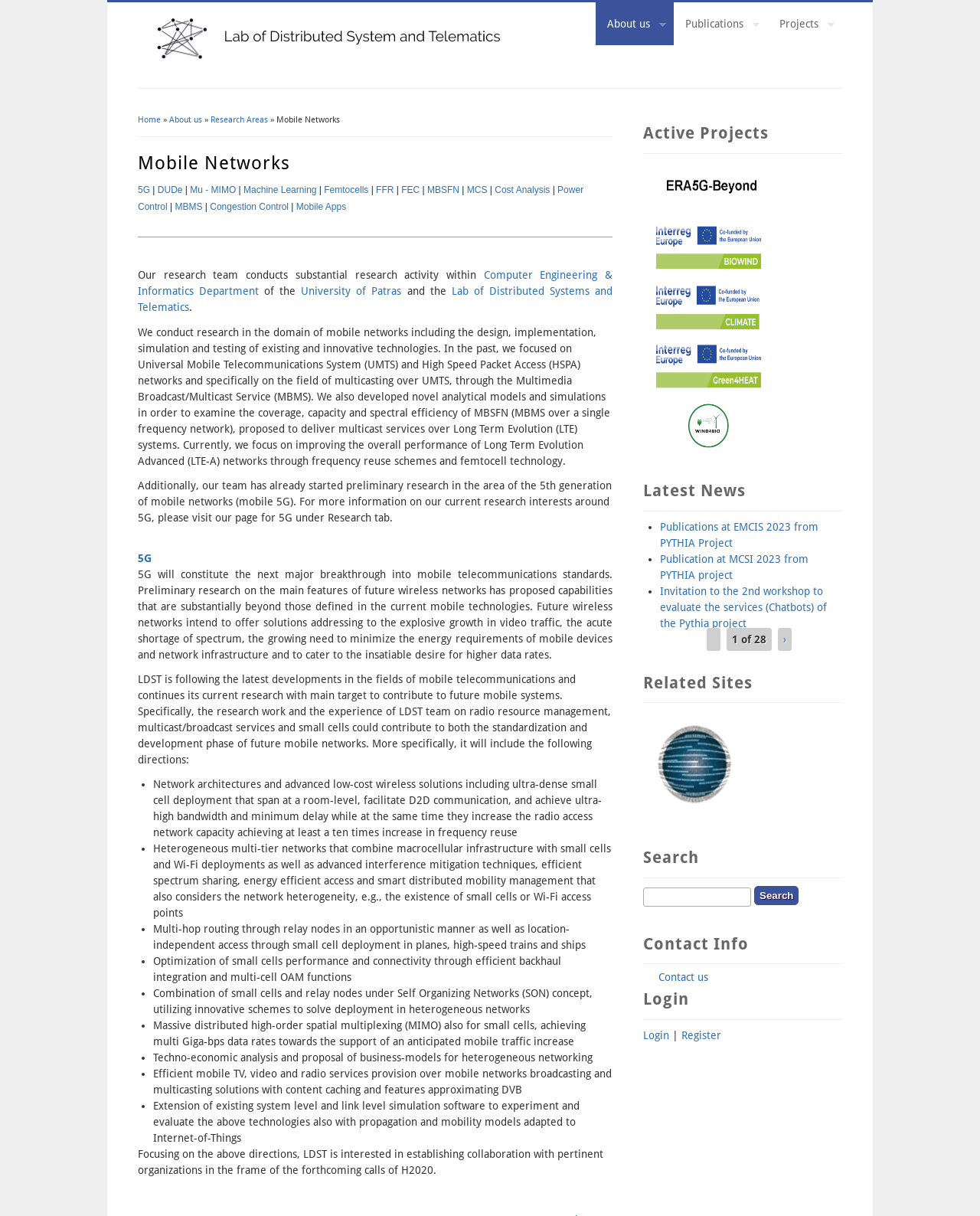Locate the bounding box coordinates of the element to click to perform the following action: 'Click on the 'Home' link'. The coordinates should be given as four float values between 0 and 1, in the form of [left, top, right, bottom].

[0.141, 0.048, 0.518, 0.058]